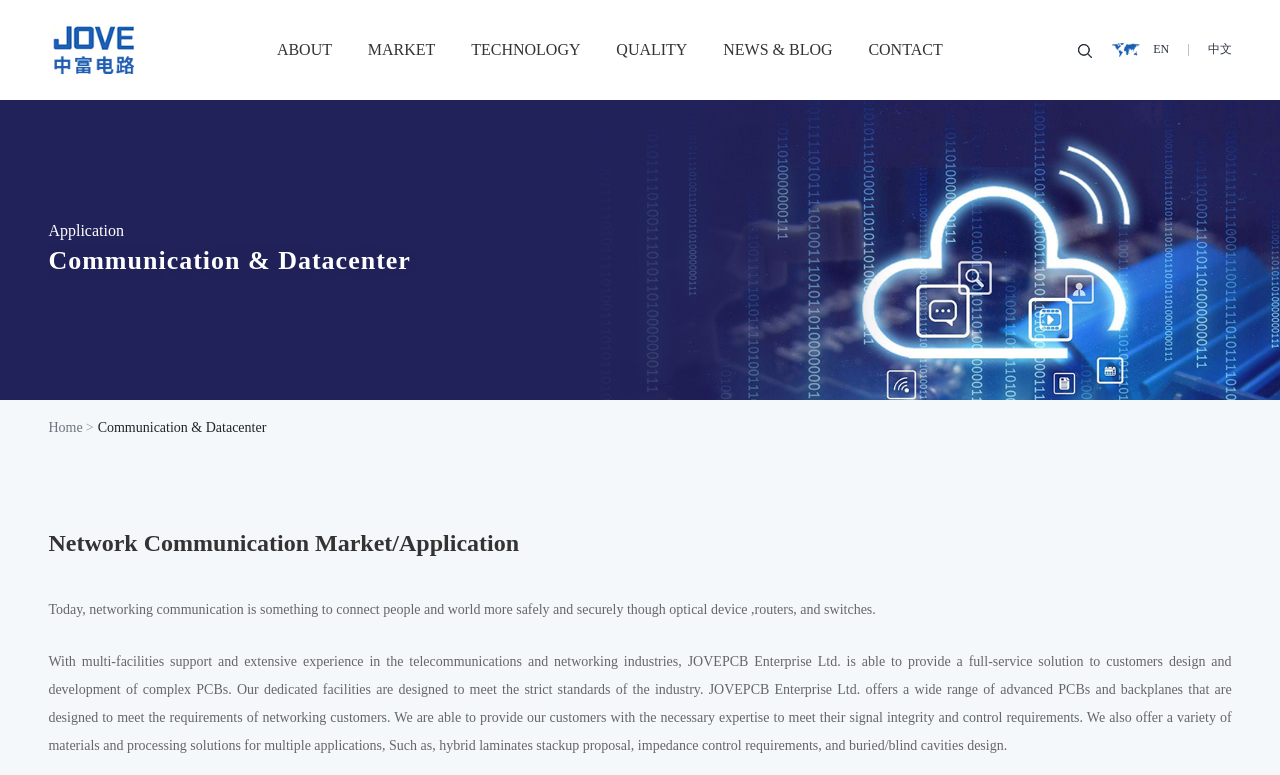Identify the bounding box coordinates of the region I need to click to complete this instruction: "Click NEWS & BLOG link".

[0.551, 0.0, 0.664, 0.129]